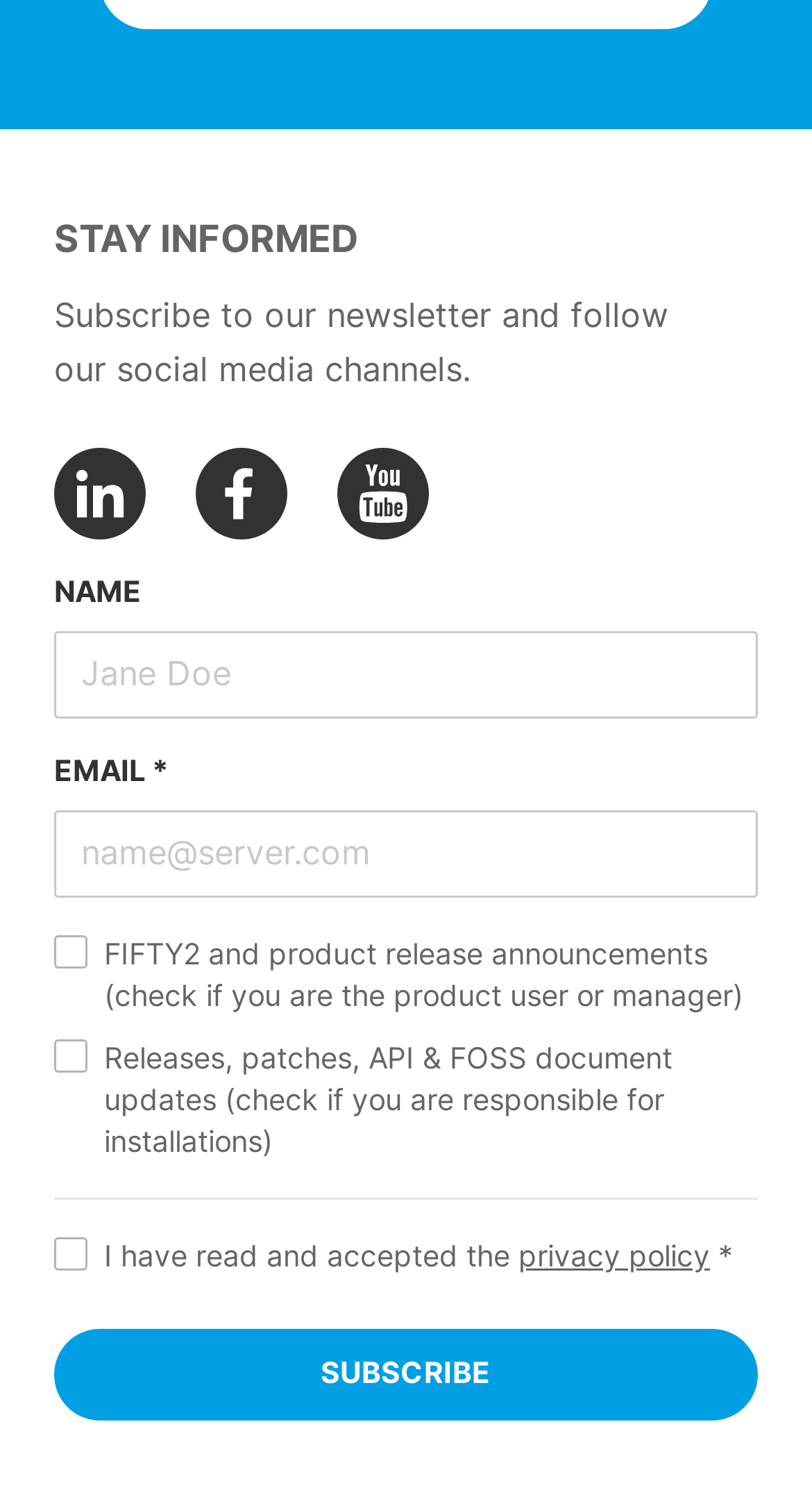Please identify the bounding box coordinates of where to click in order to follow the instruction: "Enter your name".

[0.067, 0.418, 0.933, 0.476]